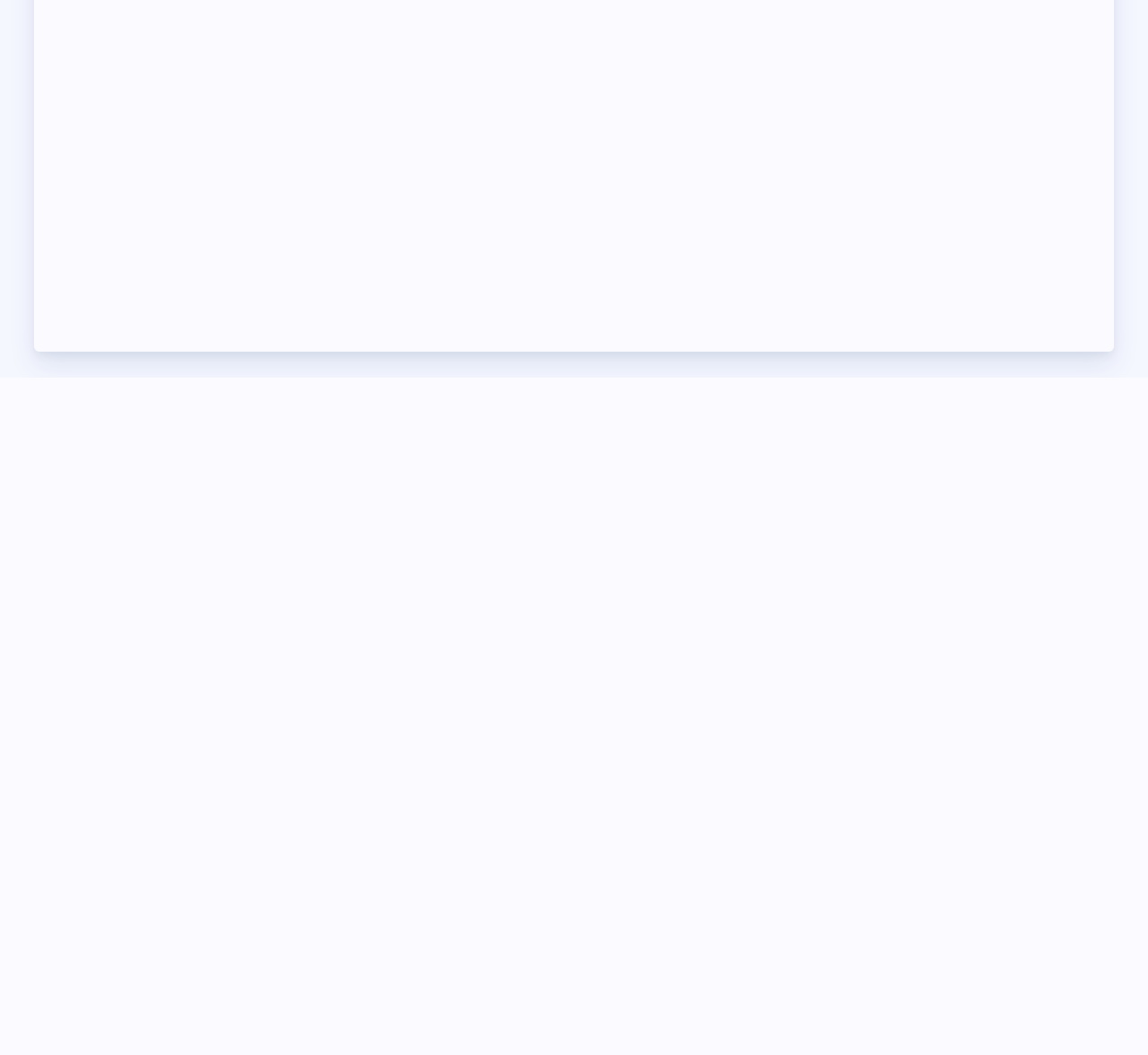What is the organization's name?
Using the details from the image, give an elaborate explanation to answer the question.

I found the organization's name by looking at the logo links and images at the top of the webpage, which suggest that the organization is the Teachers Association of Anne Arundel County.